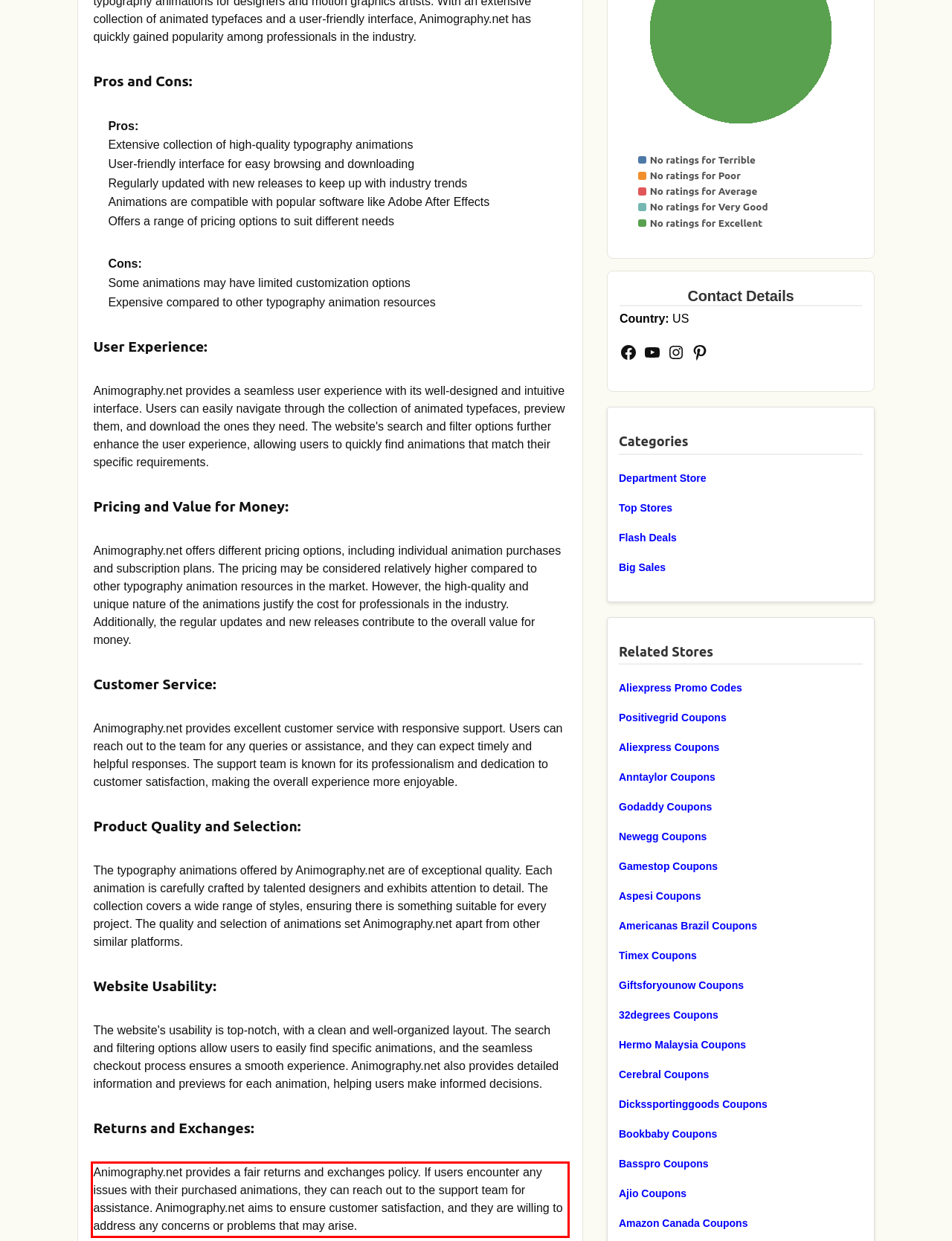Please look at the webpage screenshot and extract the text enclosed by the red bounding box.

Animography.net provides a fair returns and exchanges policy. If users encounter any issues with their purchased animations, they can reach out to the support team for assistance. Animography.net aims to ensure customer satisfaction, and they are willing to address any concerns or problems that may arise.